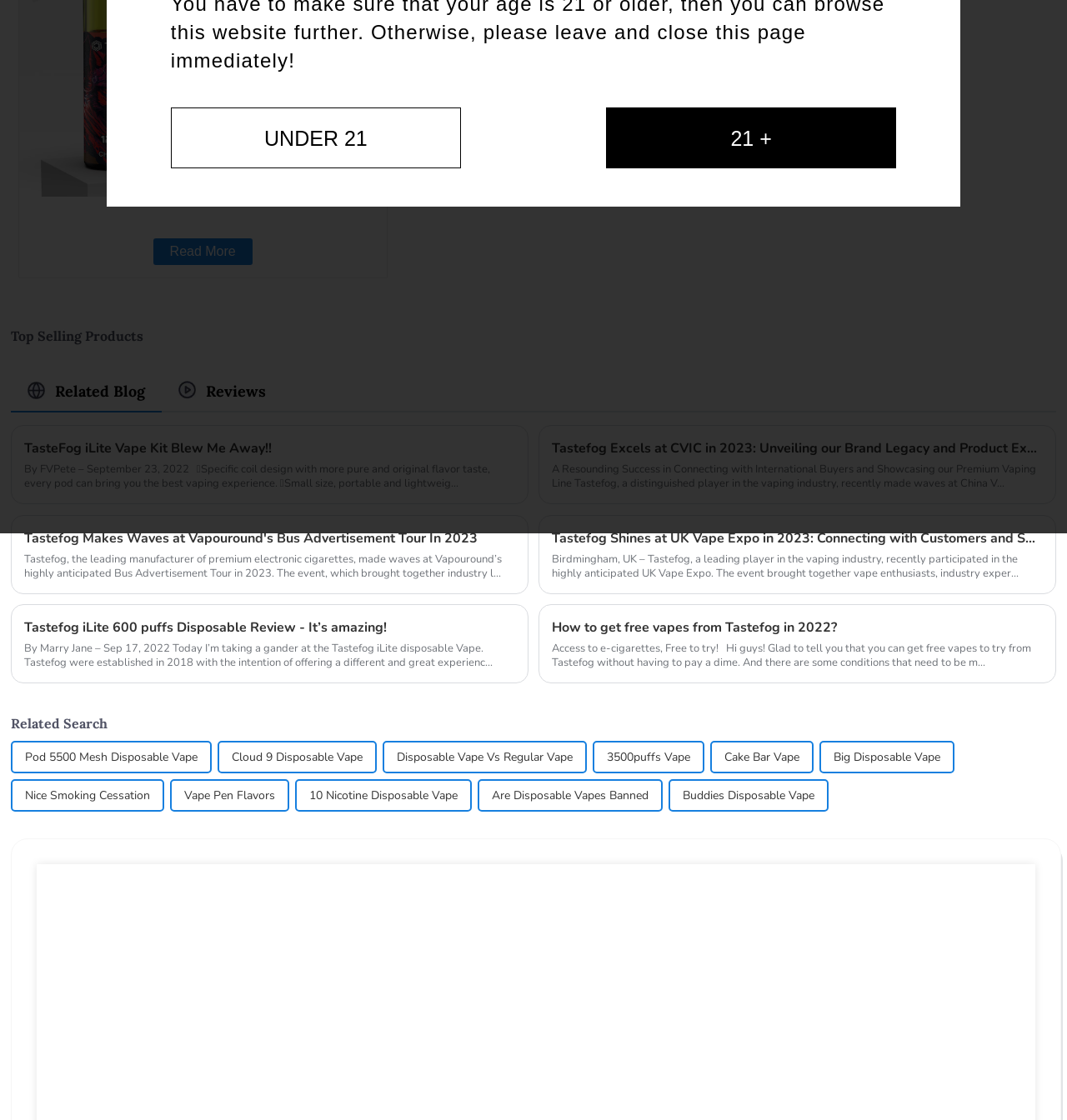Determine the bounding box of the UI element mentioned here: "Cake Bar Vape". The coordinates must be in the format [left, top, right, bottom] with values ranging from 0 to 1.

[0.679, 0.663, 0.749, 0.689]